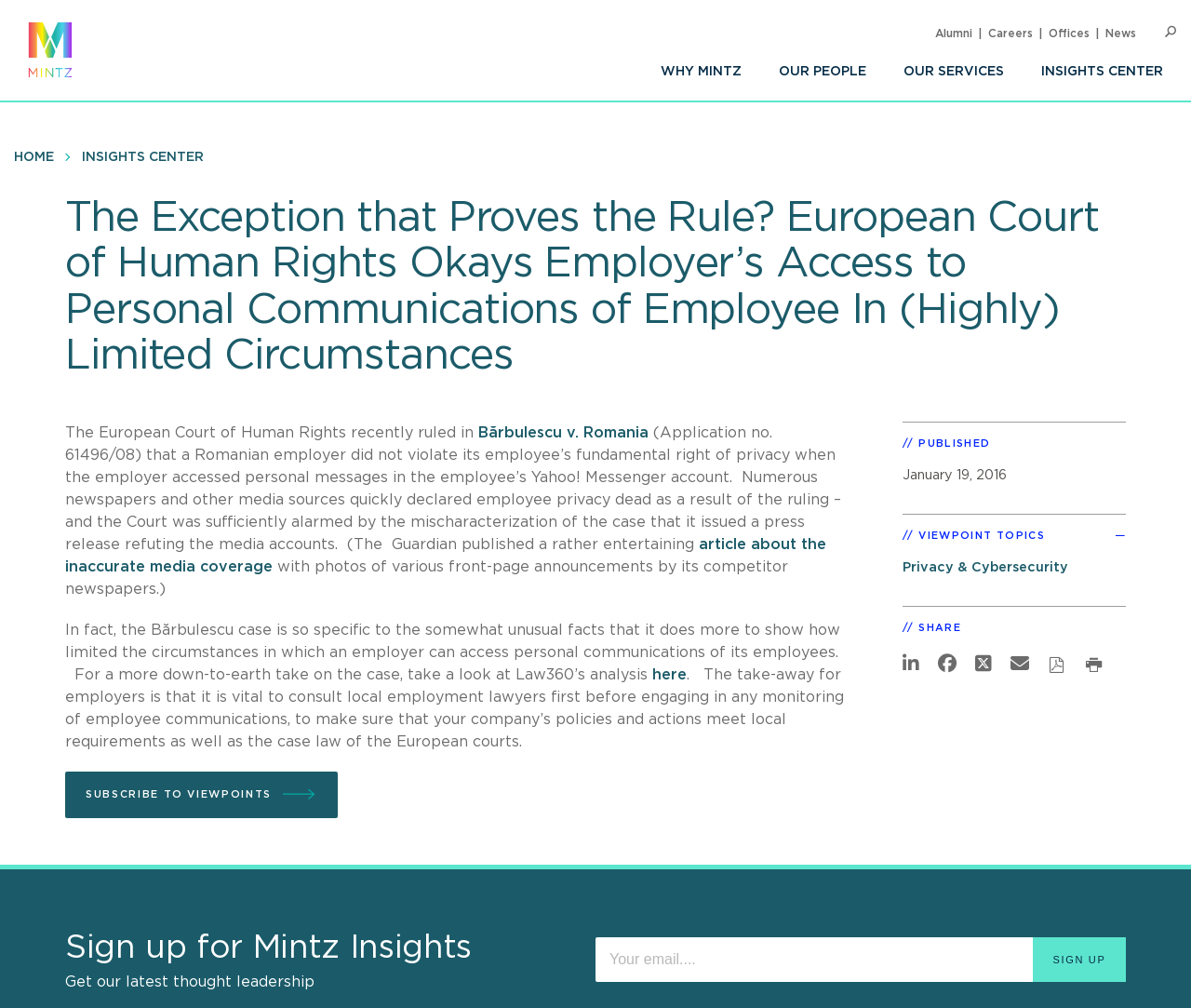Can you show the bounding box coordinates of the region to click on to complete the task described in the instruction: "Share on LinkedIn"?

[0.758, 0.649, 0.772, 0.671]